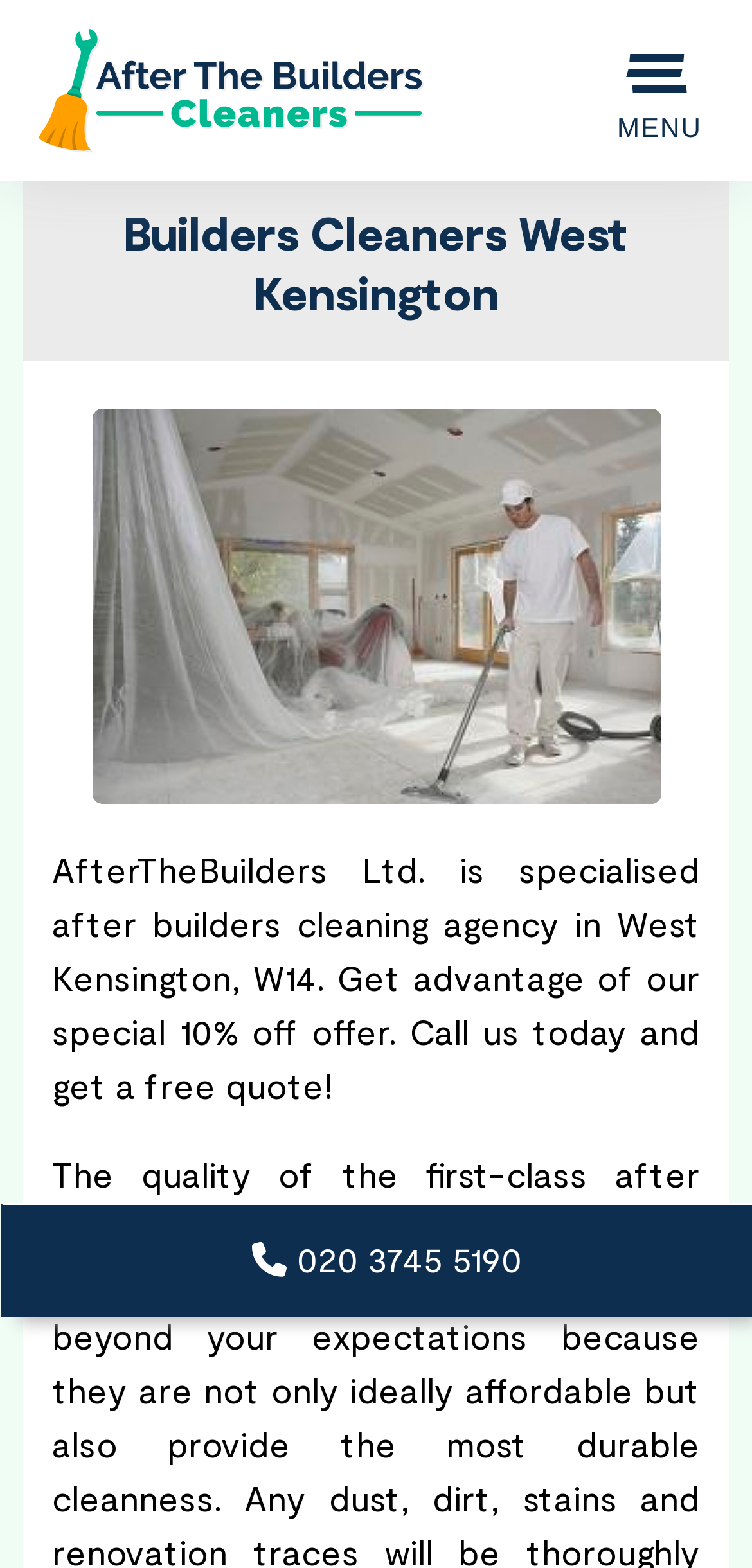Please answer the following question using a single word or phrase: 
What service does the company provide?

after builders cleaning